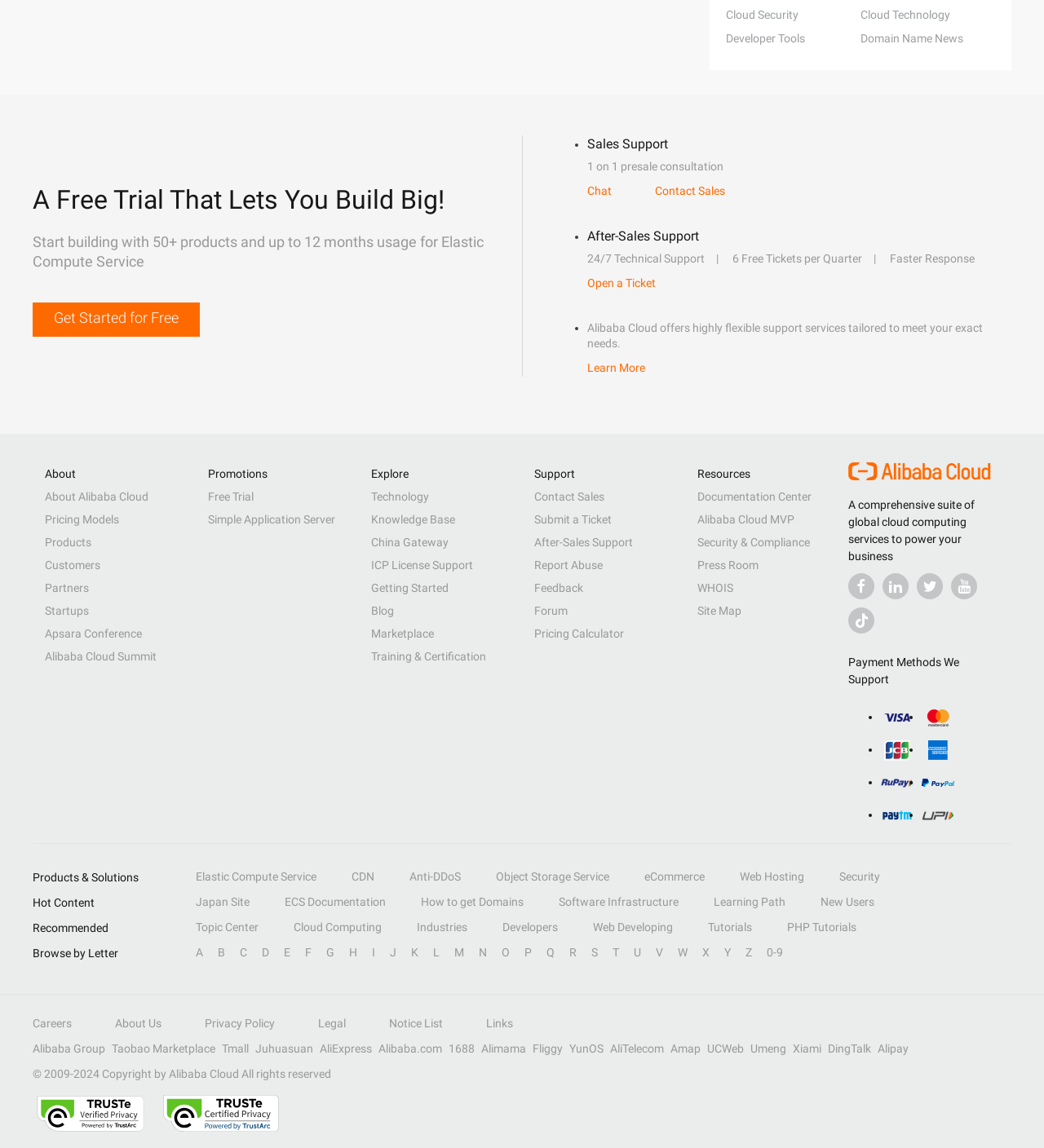How can I get sales support from Alibaba Cloud?
From the screenshot, provide a brief answer in one word or phrase.

Chat or Contact Sales